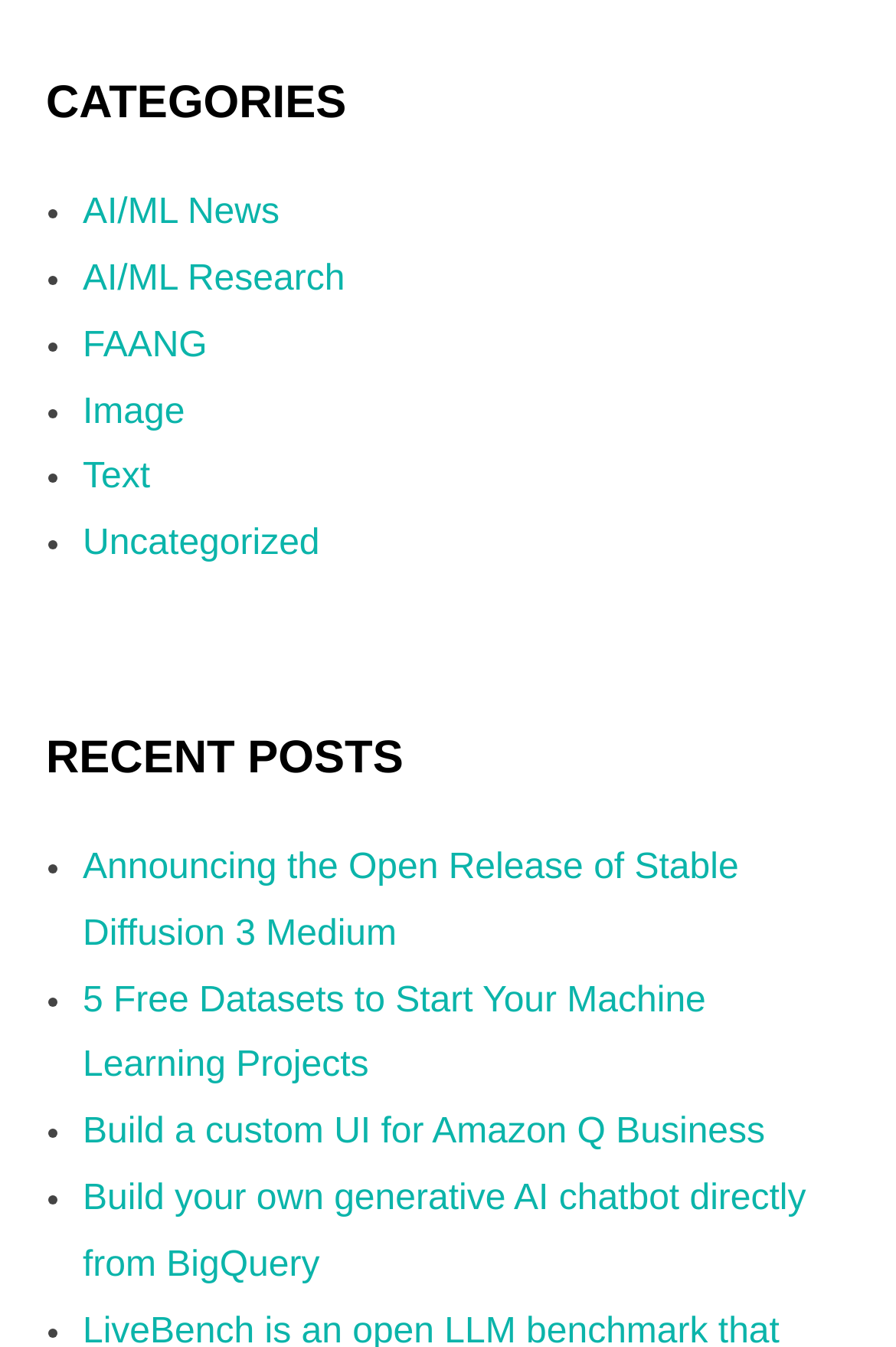Given the description: "FAANG", determine the bounding box coordinates of the UI element. The coordinates should be formatted as four float numbers between 0 and 1, [left, top, right, bottom].

[0.092, 0.242, 0.231, 0.271]